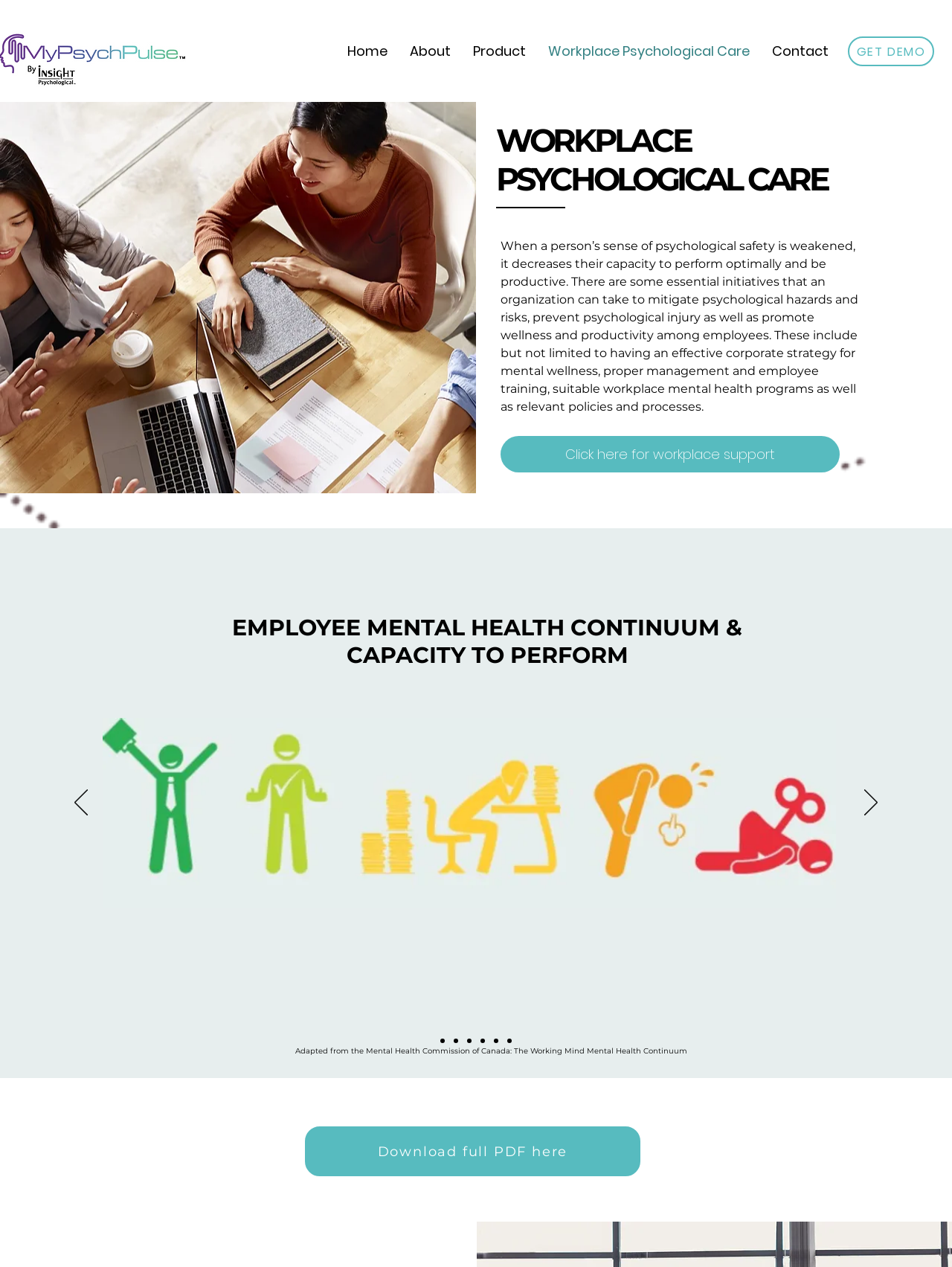Identify the bounding box coordinates for the region to click in order to carry out this instruction: "Download the full PDF". Provide the coordinates using four float numbers between 0 and 1, formatted as [left, top, right, bottom].

[0.32, 0.889, 0.673, 0.928]